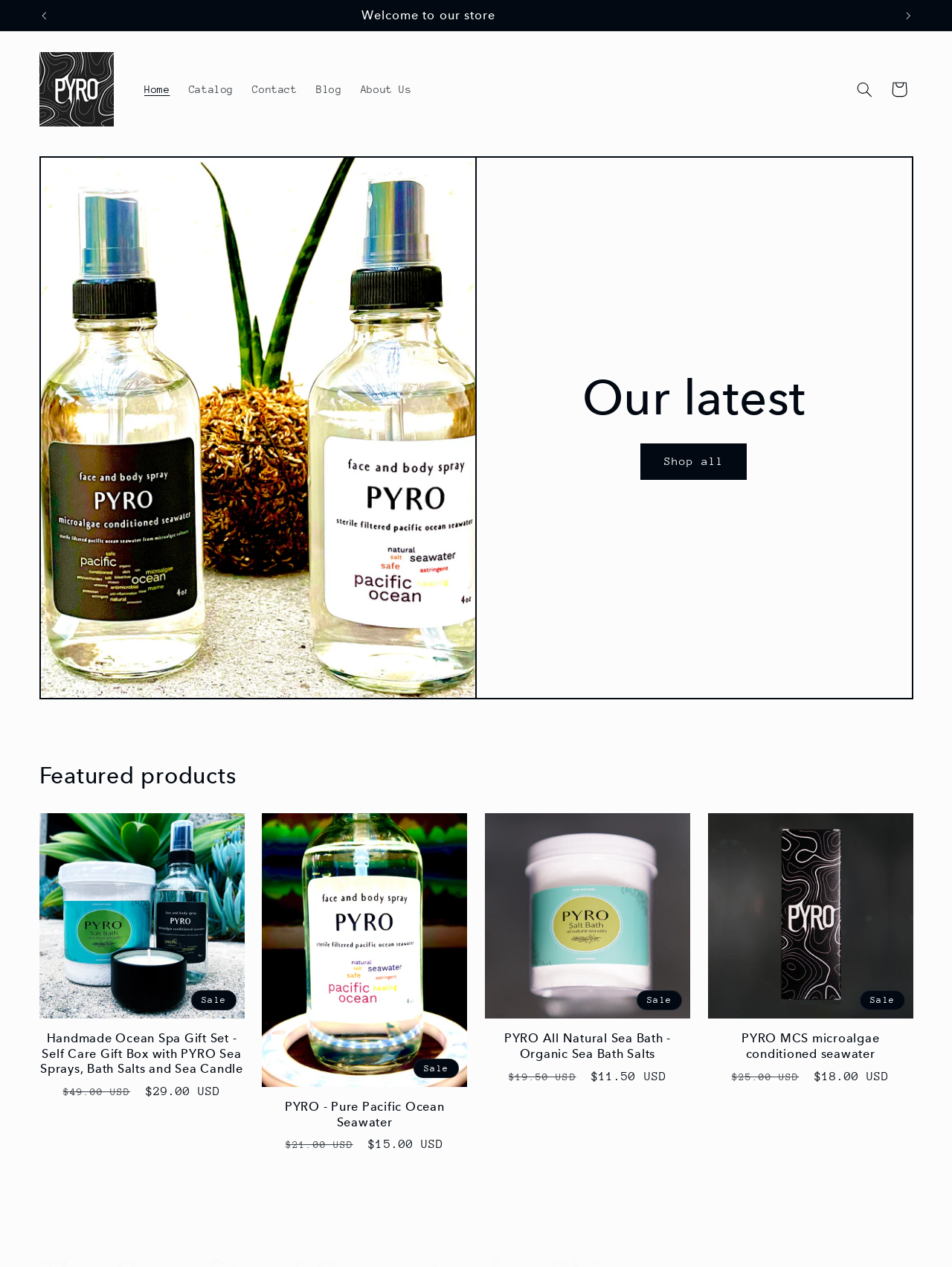Refer to the image and offer a detailed explanation in response to the question: What is the price of the 'PYRO MCS microalgae conditioned seawater' product?

The price of the 'PYRO MCS microalgae conditioned seawater' product can be found in the 'Sale price' text element, which is displayed as '$18.00 USD'.